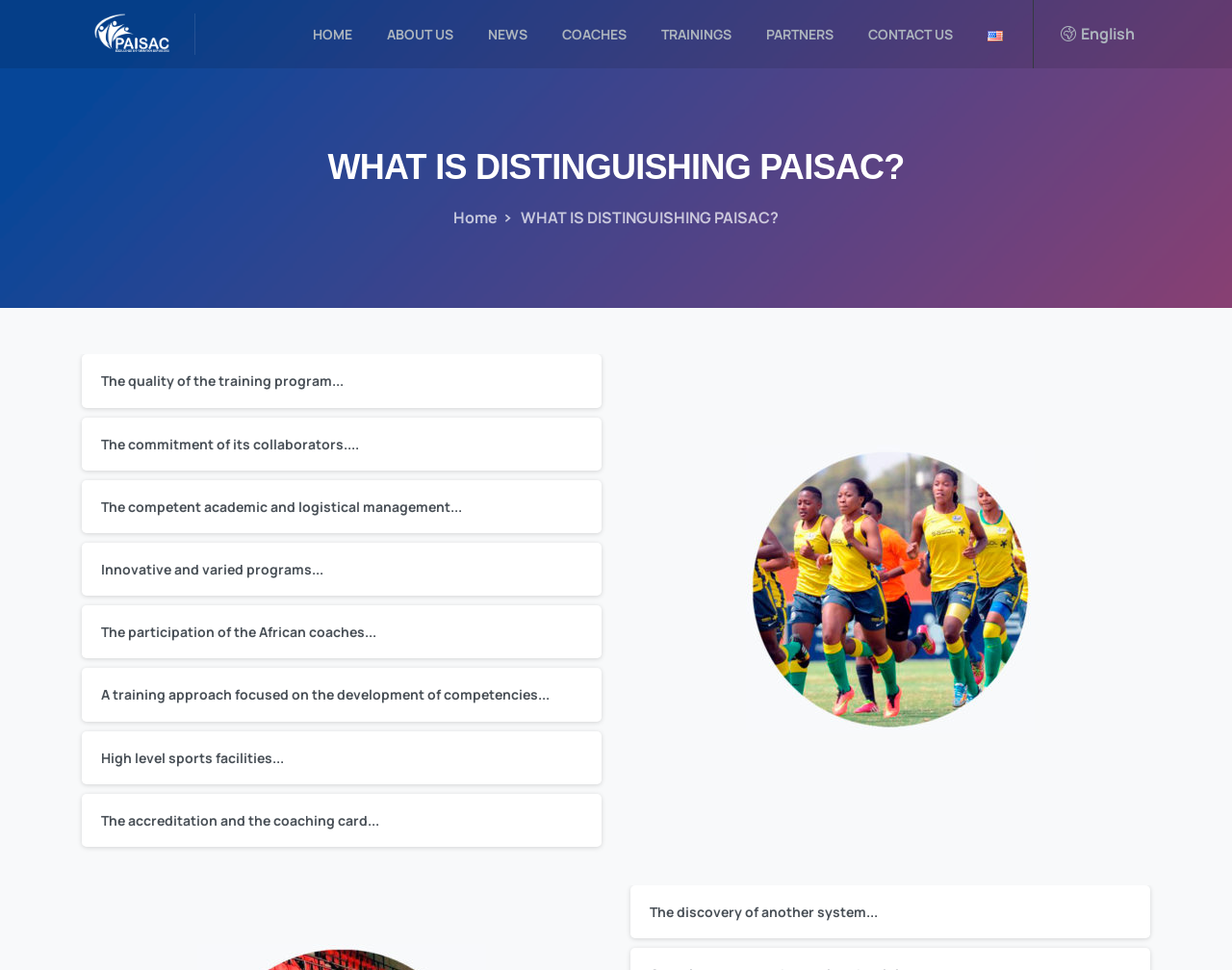How many buttons are present in the webpage?
Respond with a short answer, either a single word or a phrase, based on the image.

9